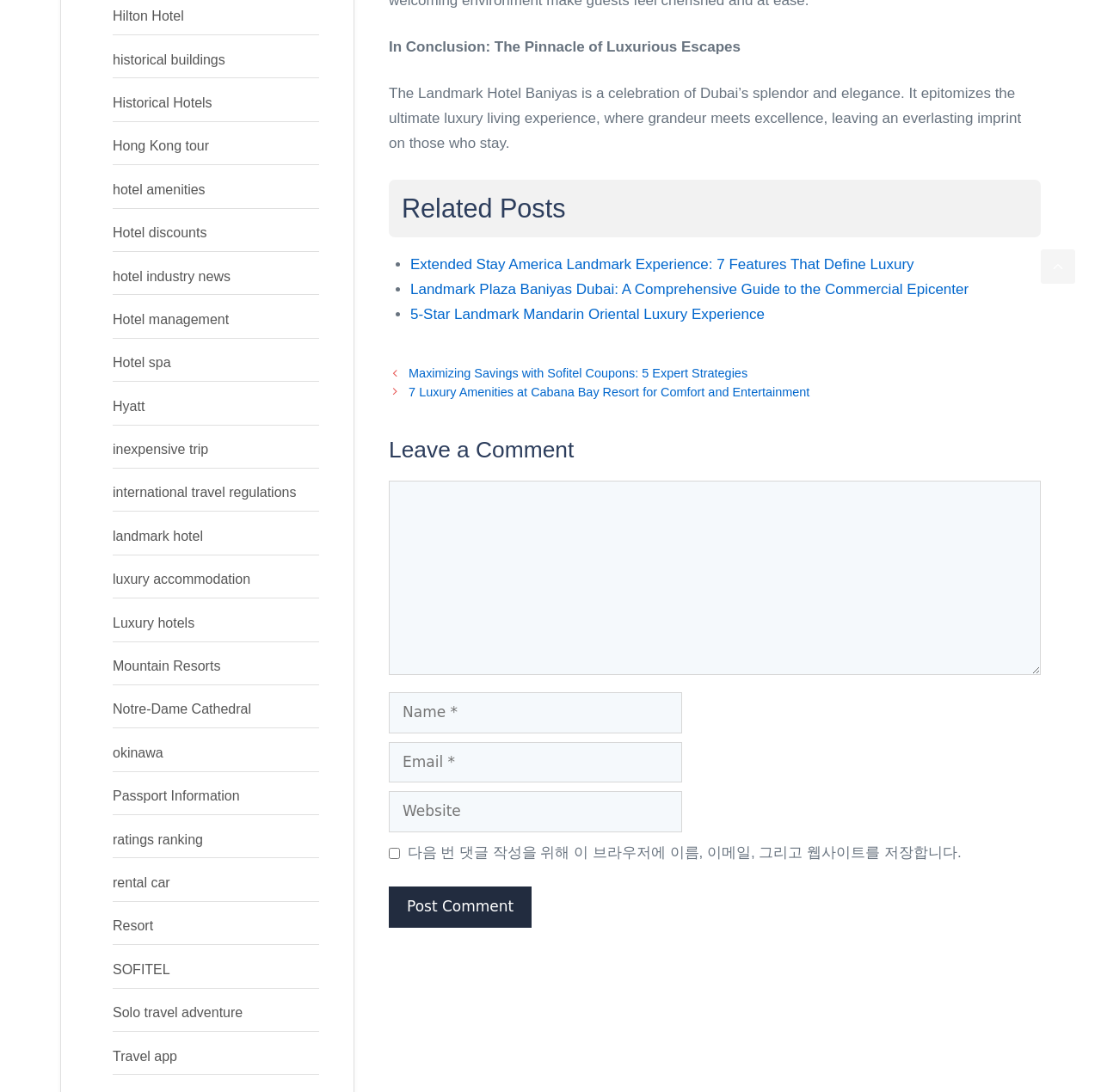Identify the bounding box coordinates for the region to click in order to carry out this instruction: "Leave a comment". Provide the coordinates using four float numbers between 0 and 1, formatted as [left, top, right, bottom].

[0.353, 0.44, 0.945, 0.618]